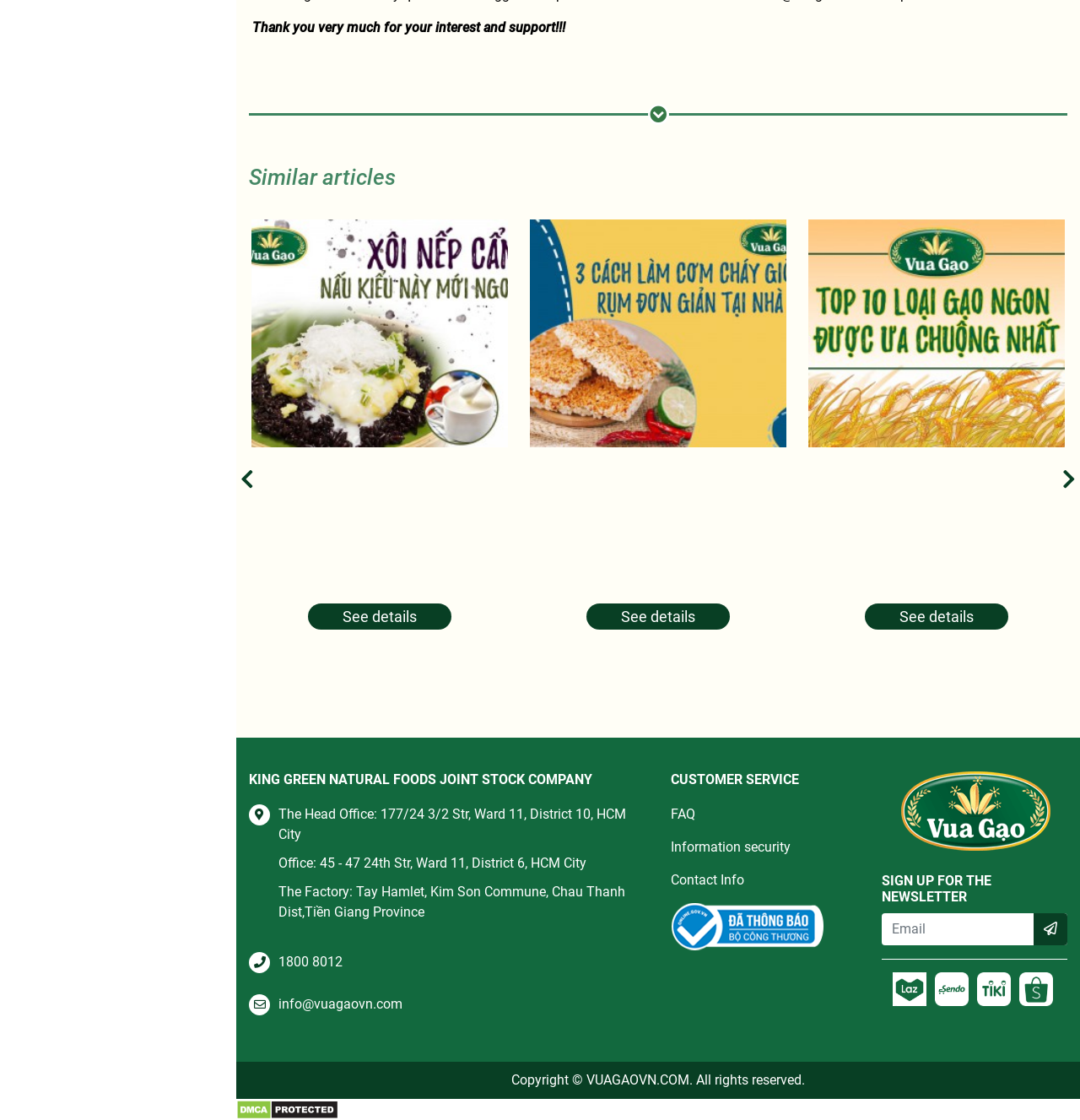Please examine the image and answer the question with a detailed explanation:
How many office locations are listed?

I counted the number of office locations by looking at the StaticText elements with addresses, specifically 'The Head Office: 177/24 3/2 Str, Ward 11, District 10, HCM City' and 'Office: 45 - 47 24th Str, Ward 11, District 6, HCM City', located at [0.258, 0.719, 0.58, 0.752] and [0.258, 0.763, 0.543, 0.778] respectively.